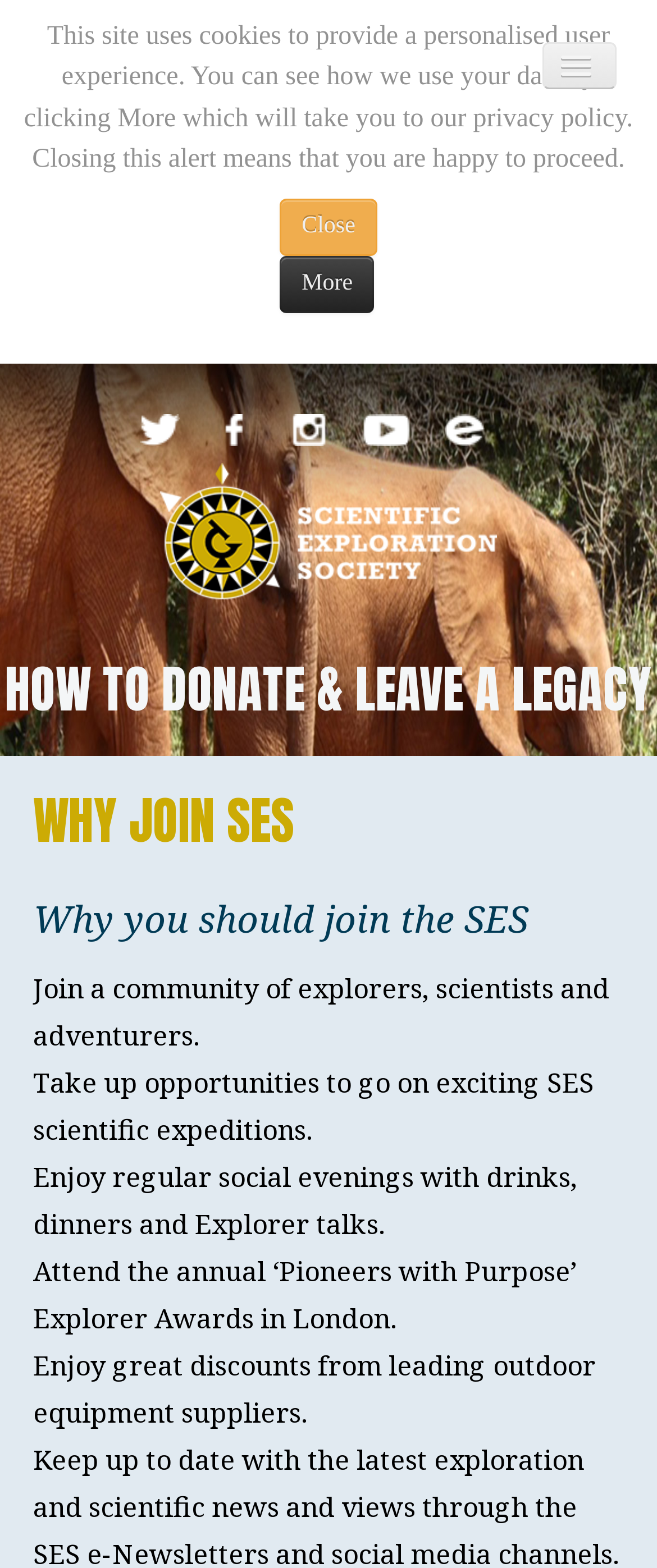Using a single word or phrase, answer the following question: 
How many links are in the main menu?

9